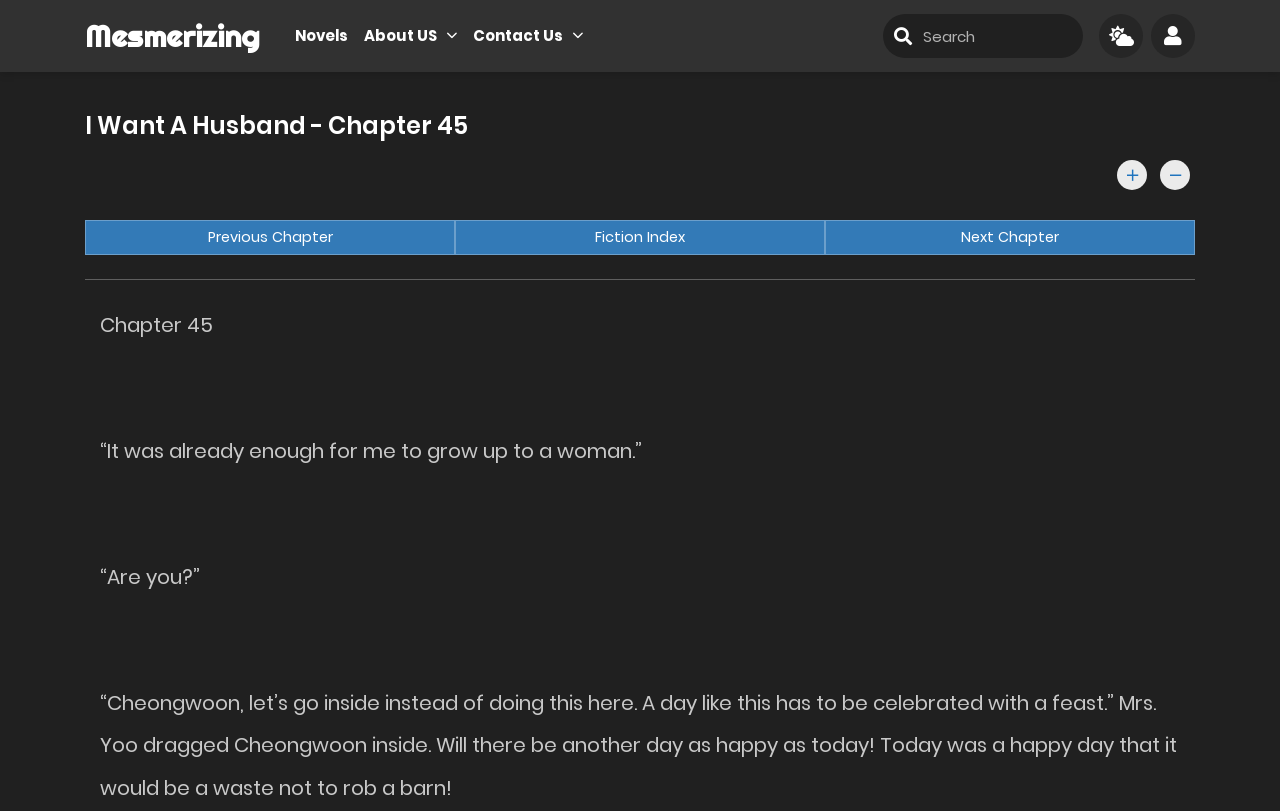Please find the bounding box coordinates of the clickable region needed to complete the following instruction: "go to Mesmerizing". The bounding box coordinates must consist of four float numbers between 0 and 1, i.e., [left, top, right, bottom].

[0.066, 0.022, 0.203, 0.067]